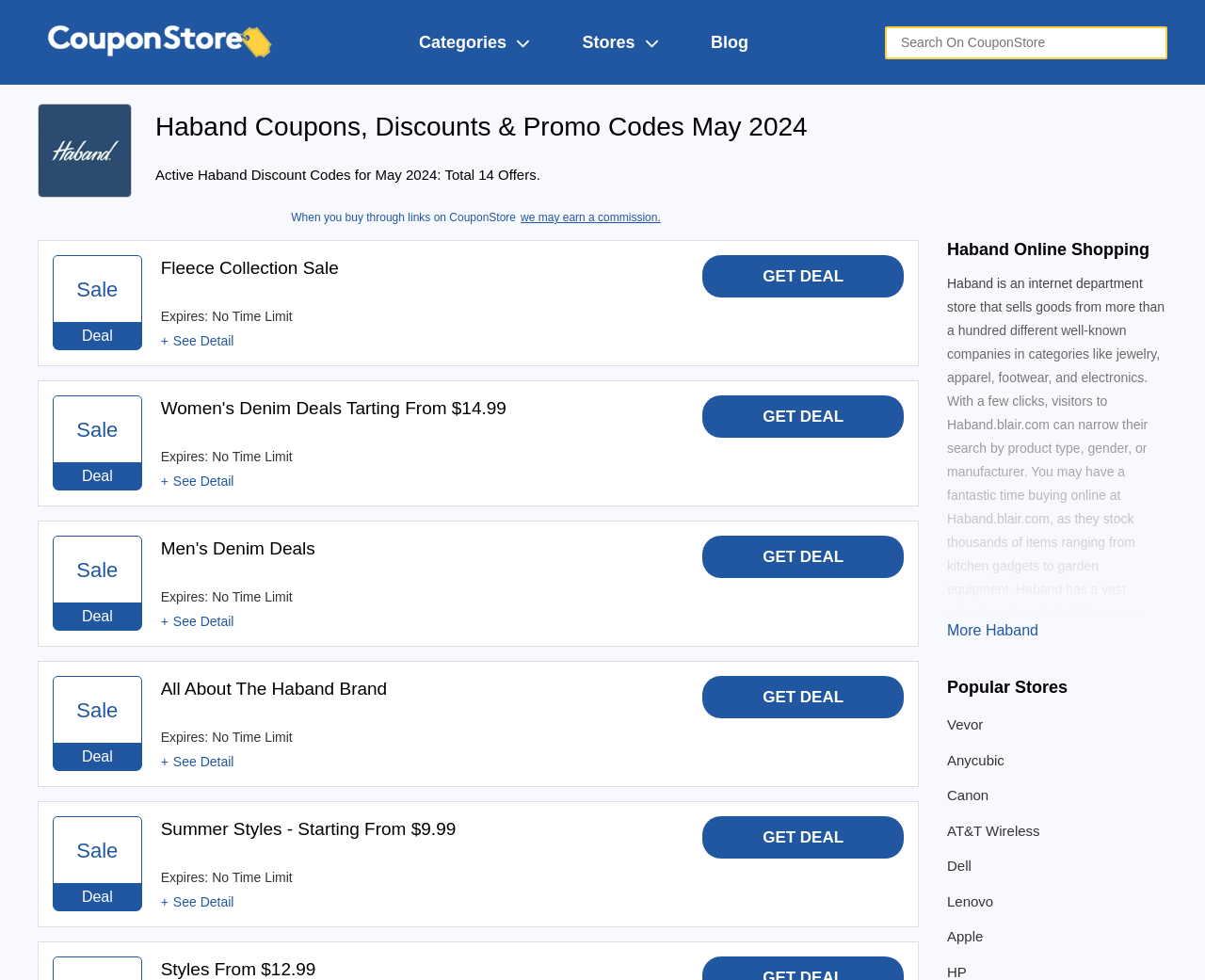Determine the bounding box coordinates of the area to click in order to meet this instruction: "Get the Haband deal".

[0.633, 0.273, 0.7, 0.291]